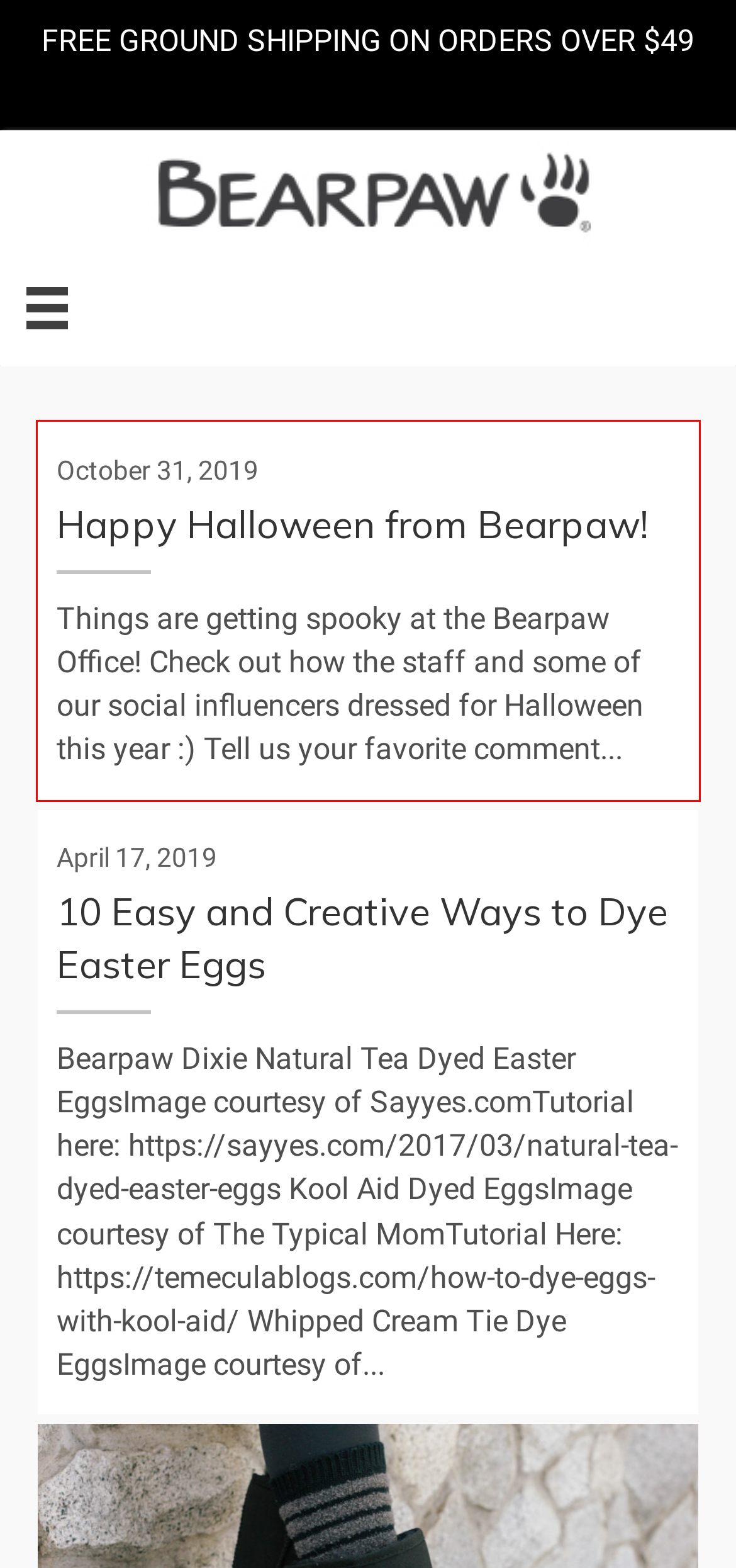Examine the webpage screenshot and identify the UI element enclosed in the red bounding box. Pick the webpage description that most accurately matches the new webpage after clicking the selected element. Here are the candidates:
A. BEARPAW® Official Site | Boots, Slippers, & Shoes | Free Shipping
B. Which Bearpaw Boot is right for you? - BEARPAW Style
C. 10 Easy and Creative Ways to Dye Easter Eggs - BEARPAW Style
D. DIY Archives - BEARPAW Style
E. BEARPAW Video Archives - BEARPAW Style
F. Bearpaw goes Vegan! - BEARPAW Style
G. Fashion Bloggers/ Inspiration Archives - BEARPAW Style
H. Happy Halloween from Bearpaw! - BEARPAW Style

H